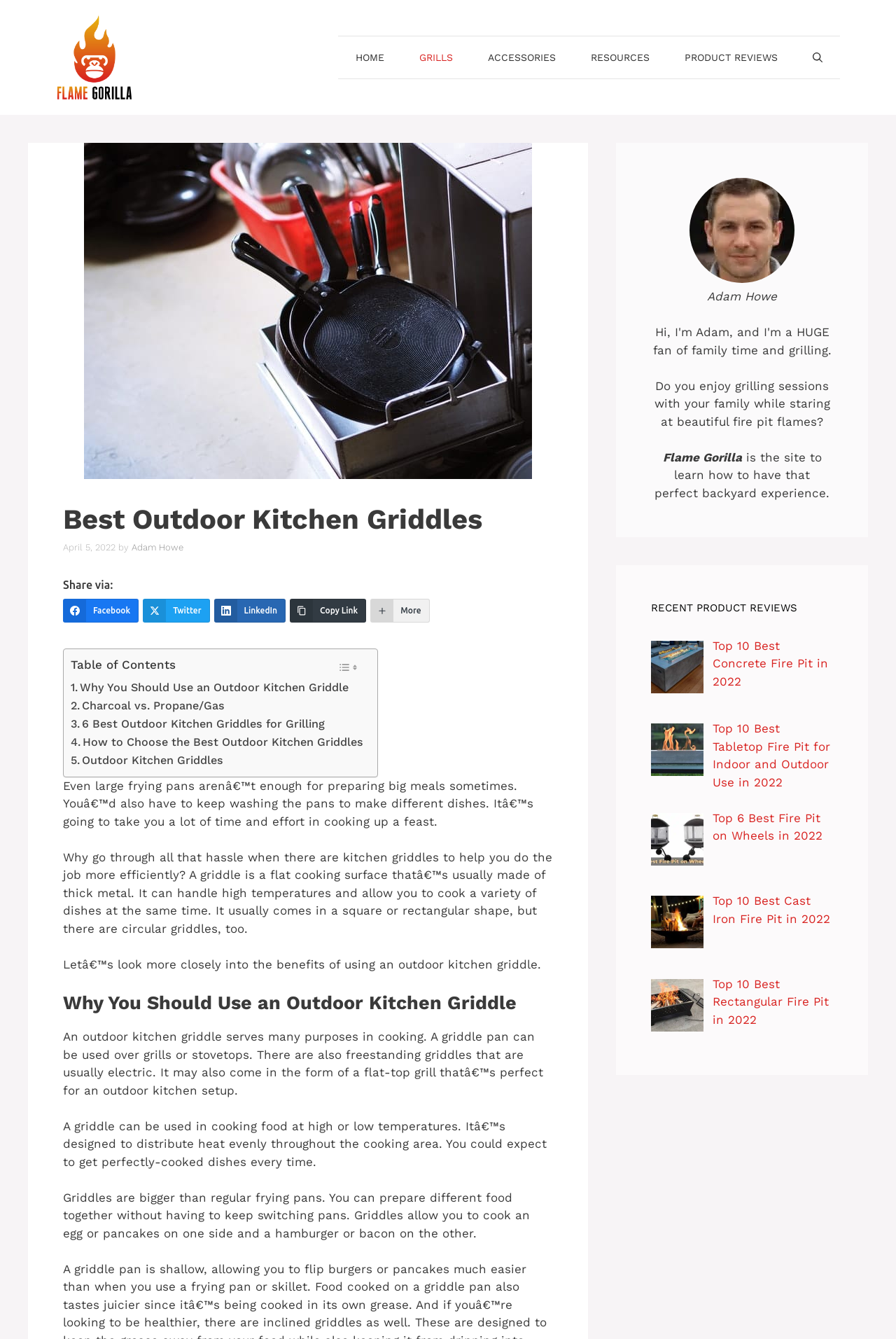Provide a thorough summary of the webpage.

This webpage is about outdoor kitchen griddles, with a focus on their benefits and reviews of specific products. At the top, there is a banner with the site's logo, "Flame Gorilla," and a navigation menu with links to different sections of the site, including "HOME," "GRILLS," "ACCESSORIES," "RESOURCES," and "PRODUCT REVIEWS." Below the navigation menu, there is a large image and a header that reads "Best Outdoor Kitchen Griddles."

The main content of the page is divided into sections, with headings and paragraphs of text. The first section discusses the benefits of using an outdoor kitchen griddle, including their ability to handle high temperatures and cook multiple dishes at once. The text is accompanied by a table of contents with links to different sections of the page.

The next section is a list of links to different articles or reviews, including "Why You Should Use an Outdoor Kitchen Griddle," "Charcoal vs. Propane/Gas," and "6 Best Outdoor Kitchen Griddles for Grilling." Below this list, there is a block of text that continues to discuss the benefits of outdoor kitchen griddles, including their size and ability to distribute heat evenly.

On the right side of the page, there is a complementary section with a heading that reads "RECENT PRODUCT REVIEWS." This section contains a list of links to reviews of different fire pit products, including concrete fire pits, tabletop fire pits, and cast iron fire pits. Each link is accompanied by an image of the product.

At the bottom of the page, there is a section with a heading that reads "Best Outdoor Kitchen Griddles" and contains a list of links to different products.